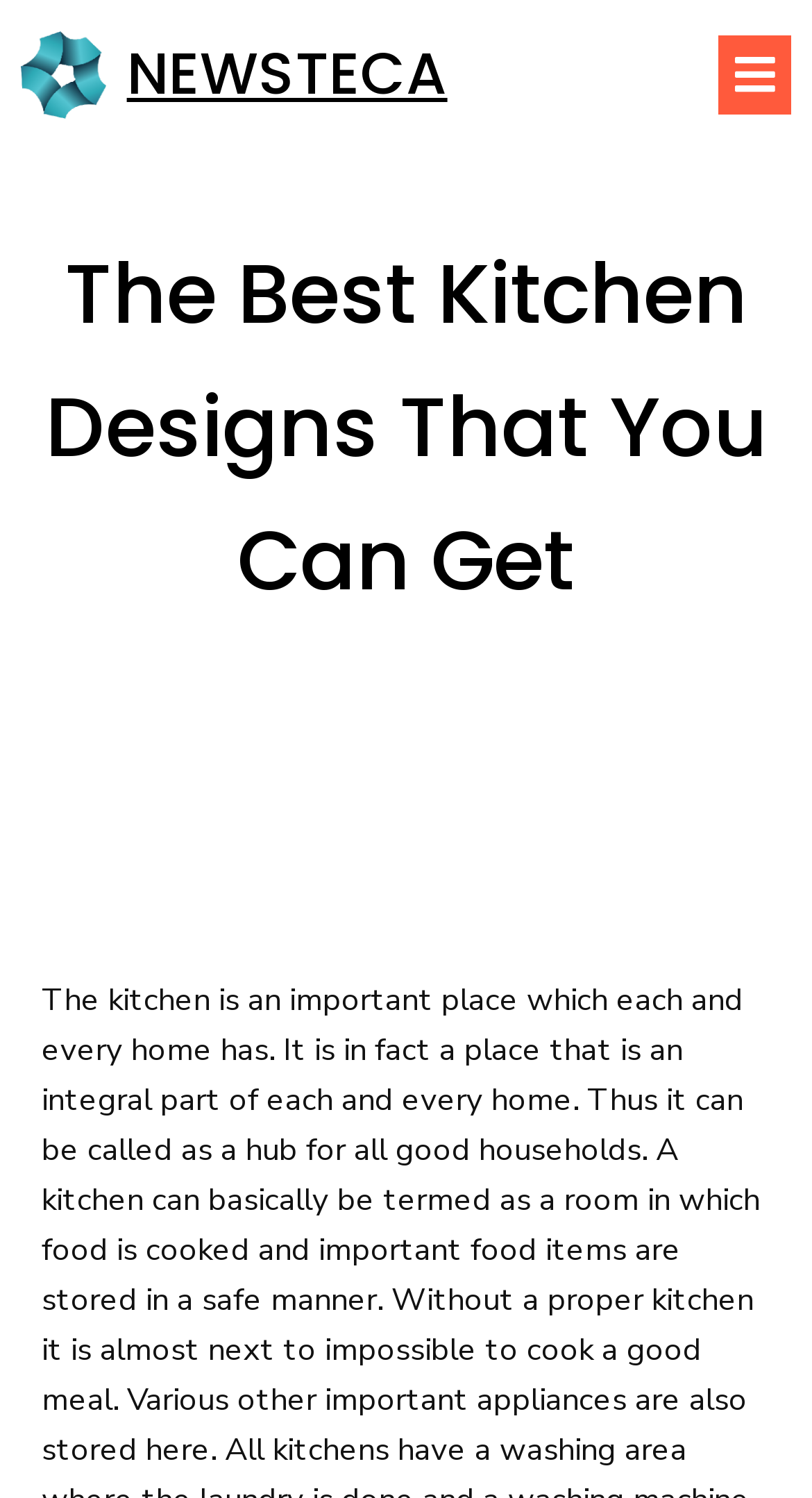Please provide the bounding box coordinates for the UI element as described: "Click here". The coordinates must be four floats between 0 and 1, represented as [left, top, right, bottom].

None